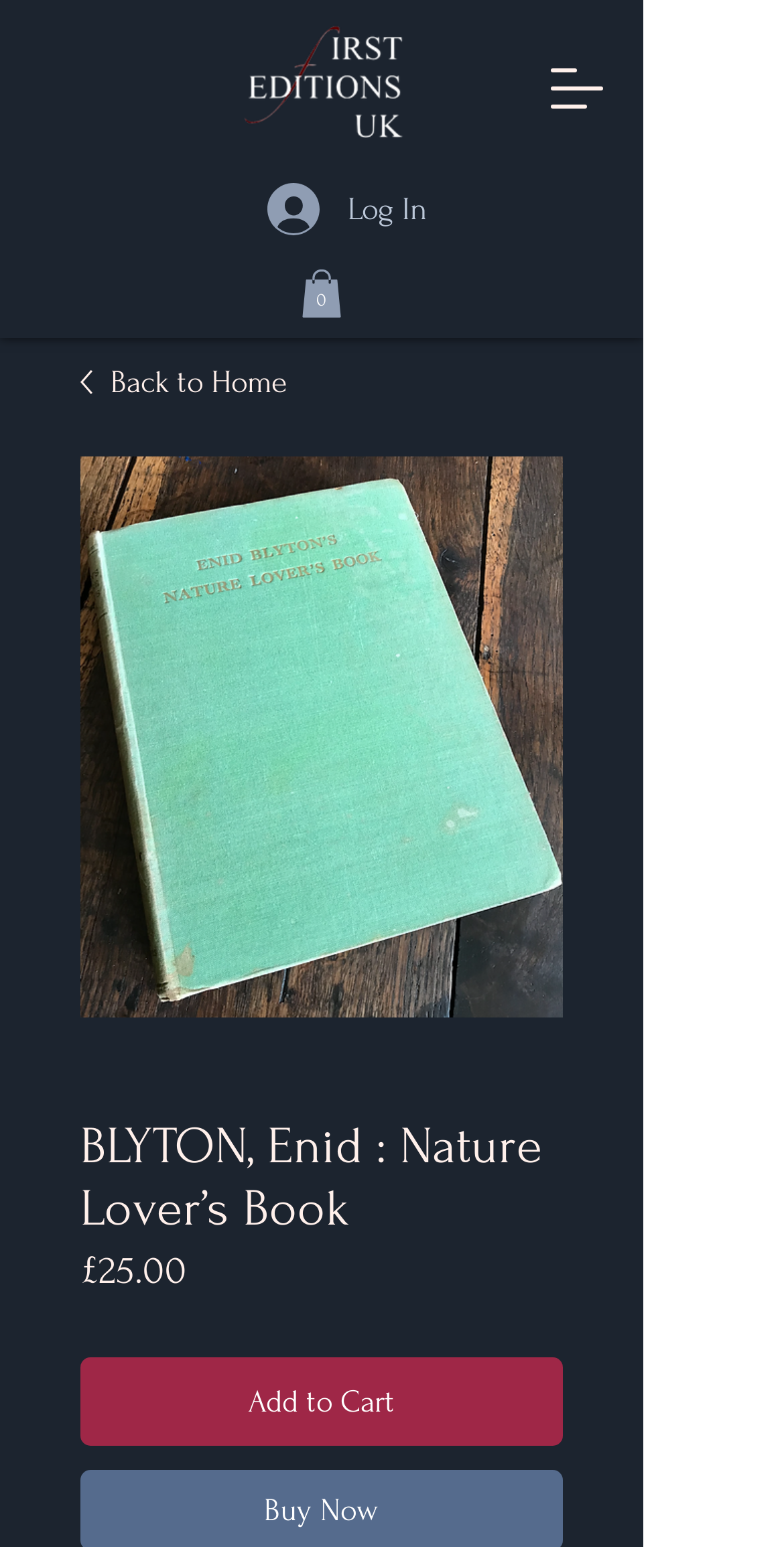What is the author of the book?
Please give a detailed and elaborate answer to the question.

I found the author of the book by looking at the heading element which contains the text 'BLYTON, Enid : Nature Lover’s Book'. The author's name is 'Enid BLYTON'.